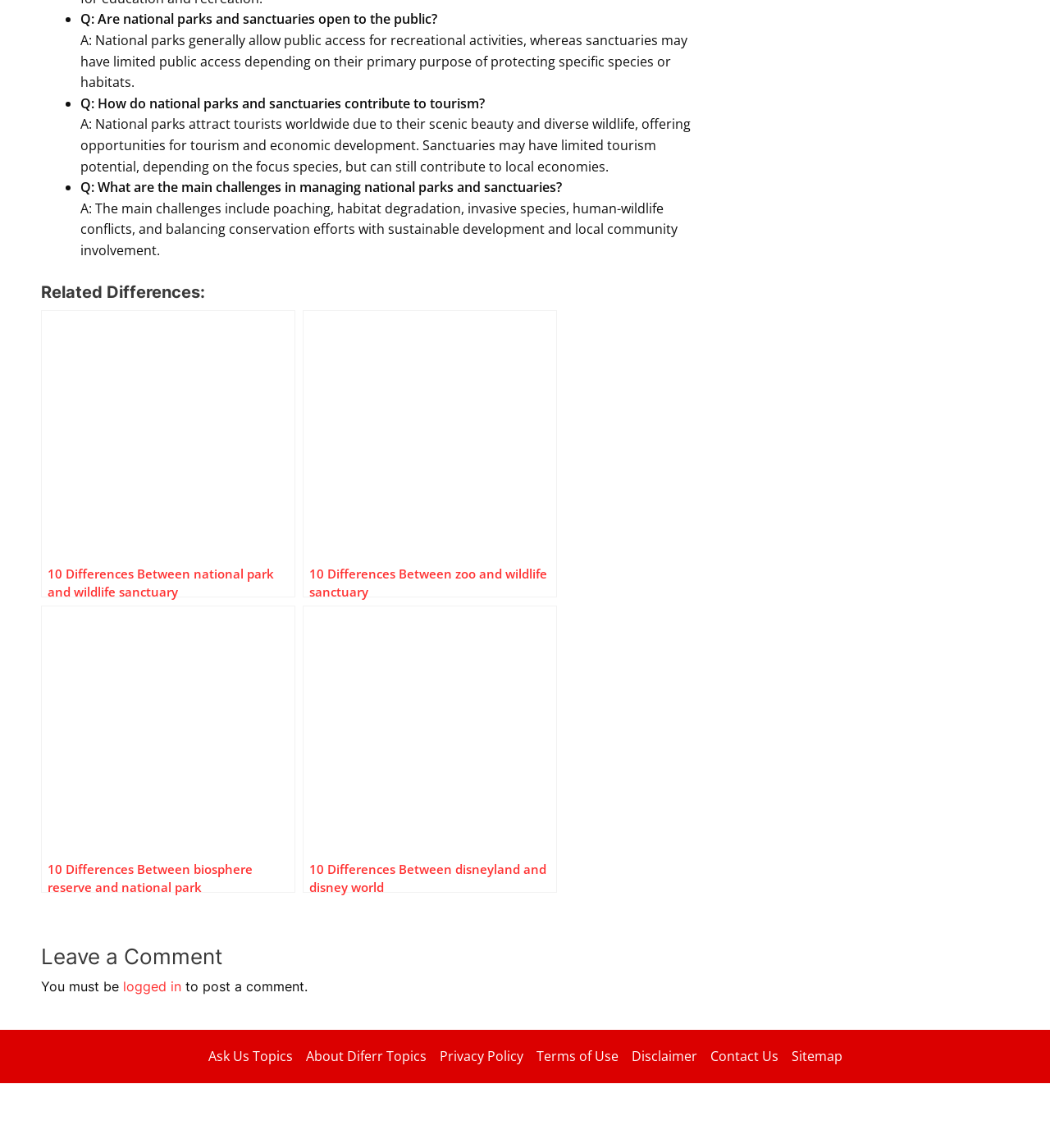Please answer the following question using a single word or phrase: What is the section below the questions and answers about?

Related differences